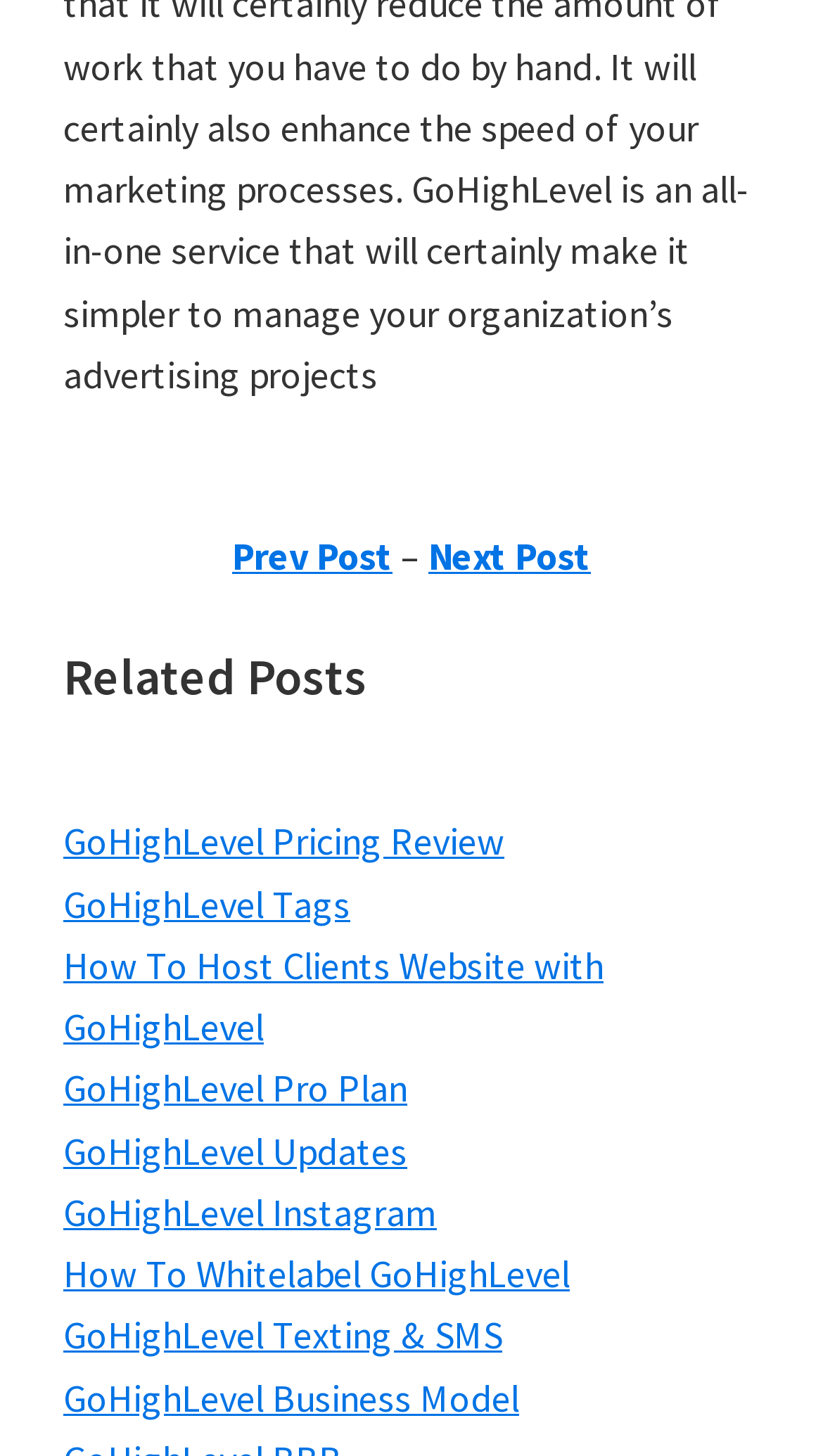Can you find the bounding box coordinates for the element to click on to achieve the instruction: "learn about GoHighLevel Tags"?

[0.077, 0.604, 0.426, 0.637]